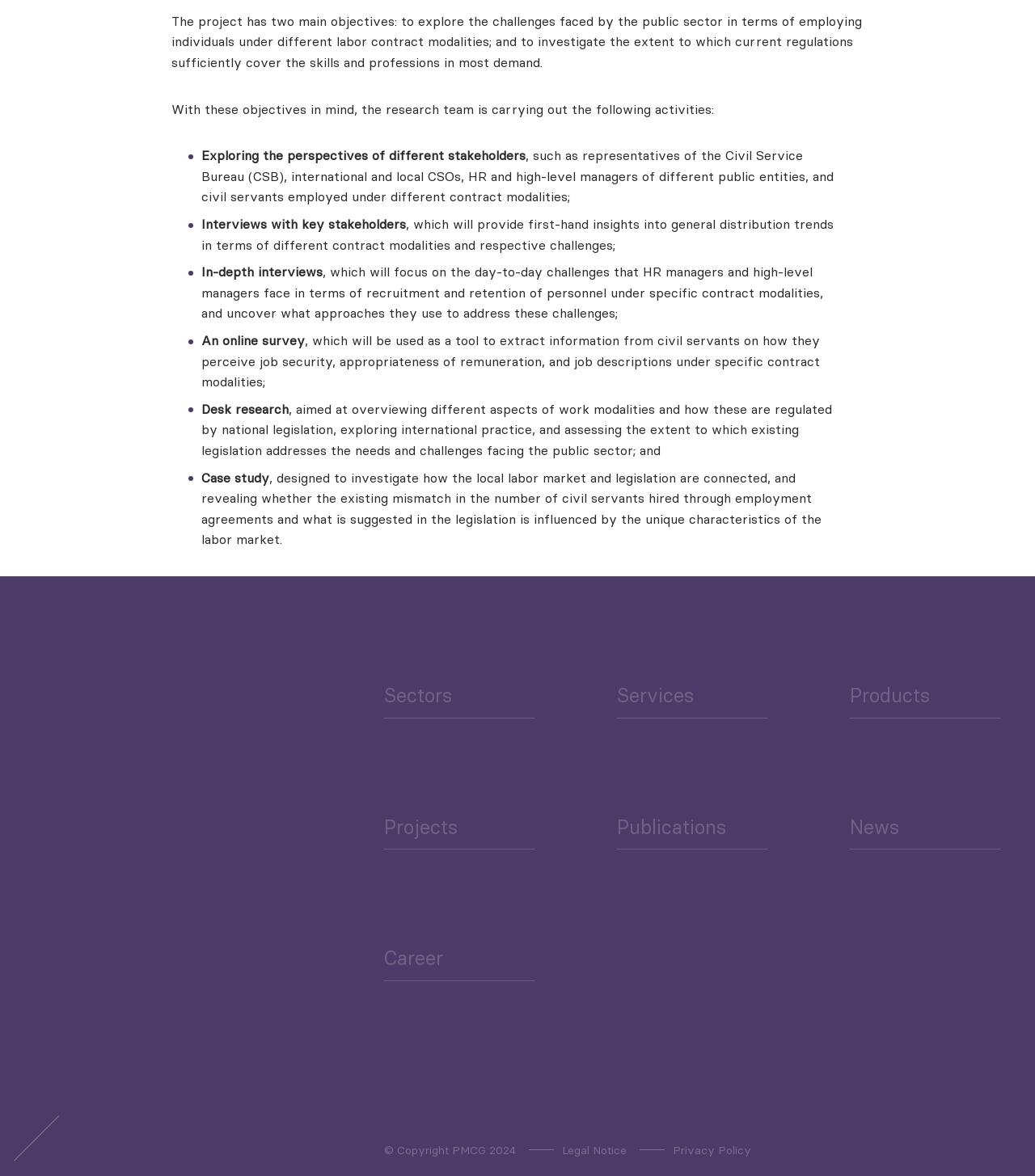Provide a brief response using a word or short phrase to this question:
What is the main objective of the project?

Explore challenges faced by public sector